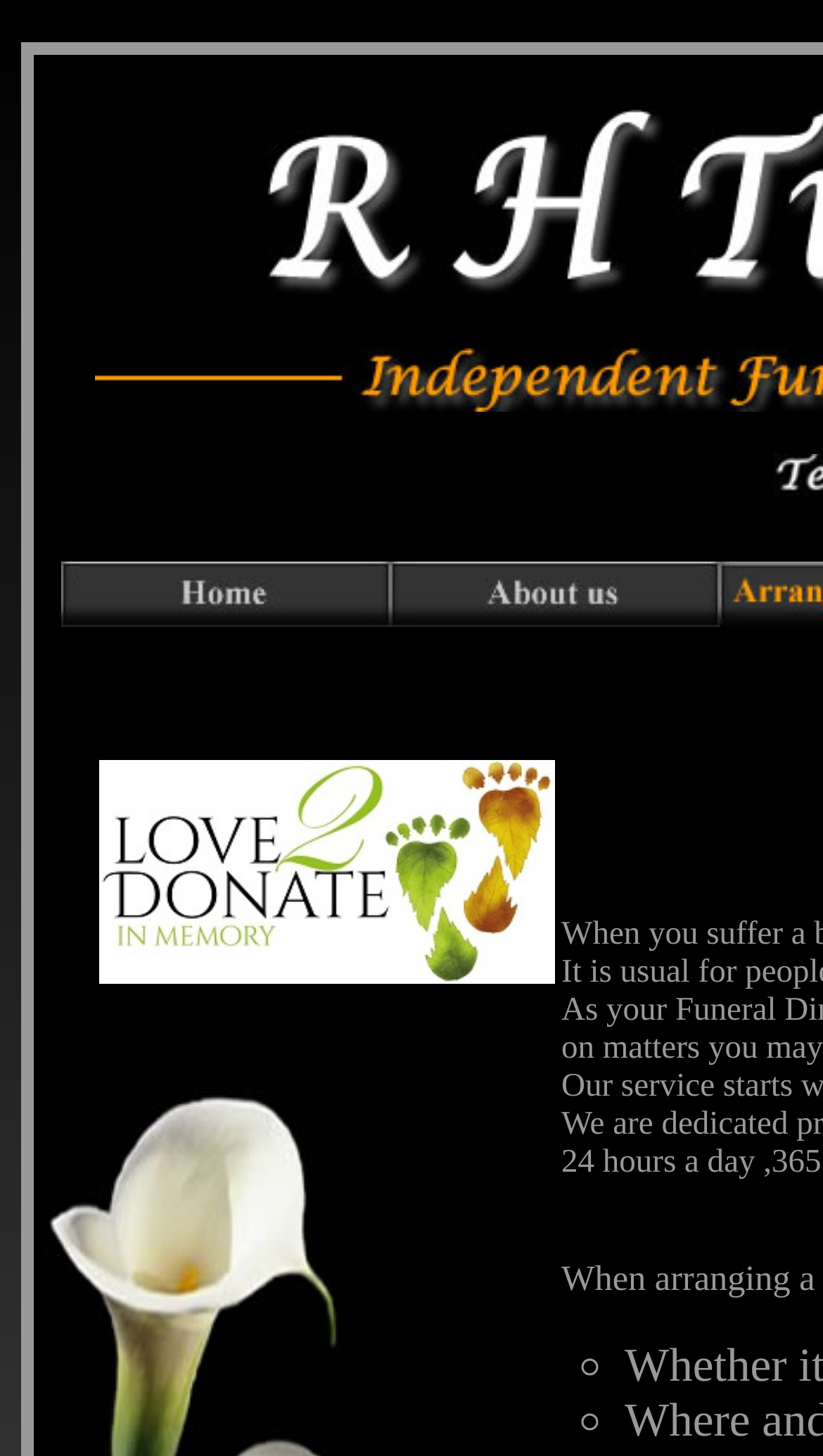What is the purpose of this website?
Provide a concise answer using a single word or phrase based on the image.

Arranging a funeral